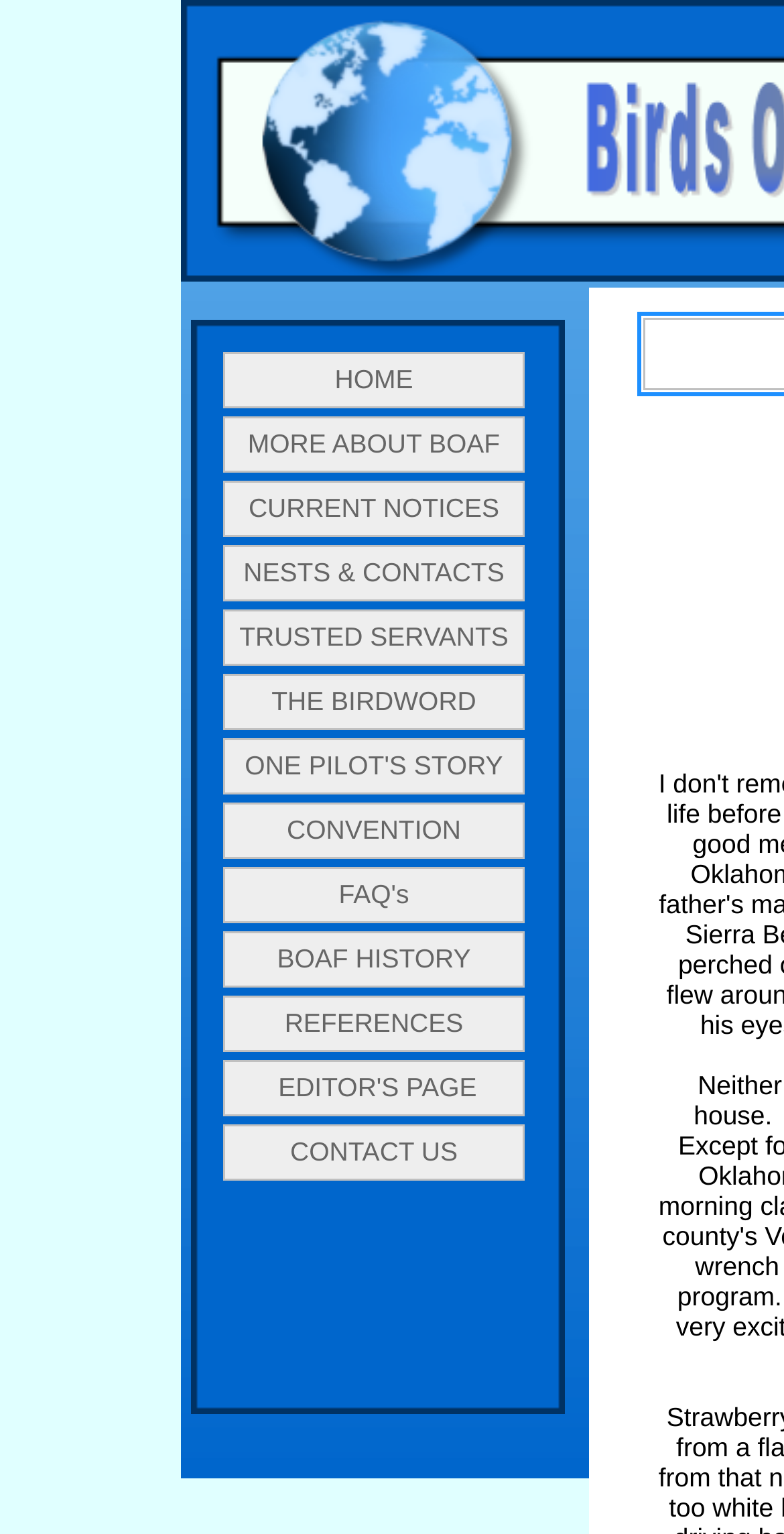Are there any images on the webpage?
Answer with a single word or phrase by referring to the visual content.

No